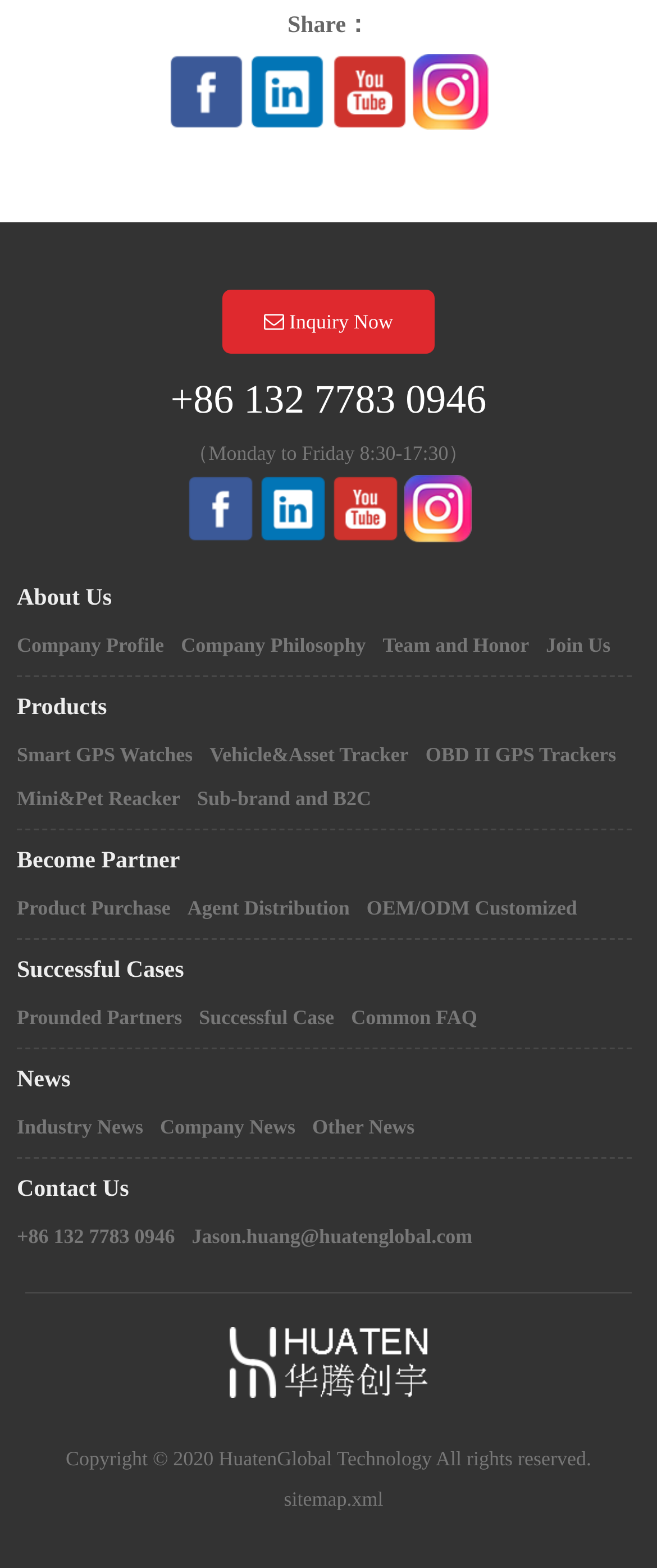Find the bounding box coordinates of the clickable area required to complete the following action: "Explore smart GPS watches".

[0.026, 0.467, 0.293, 0.495]